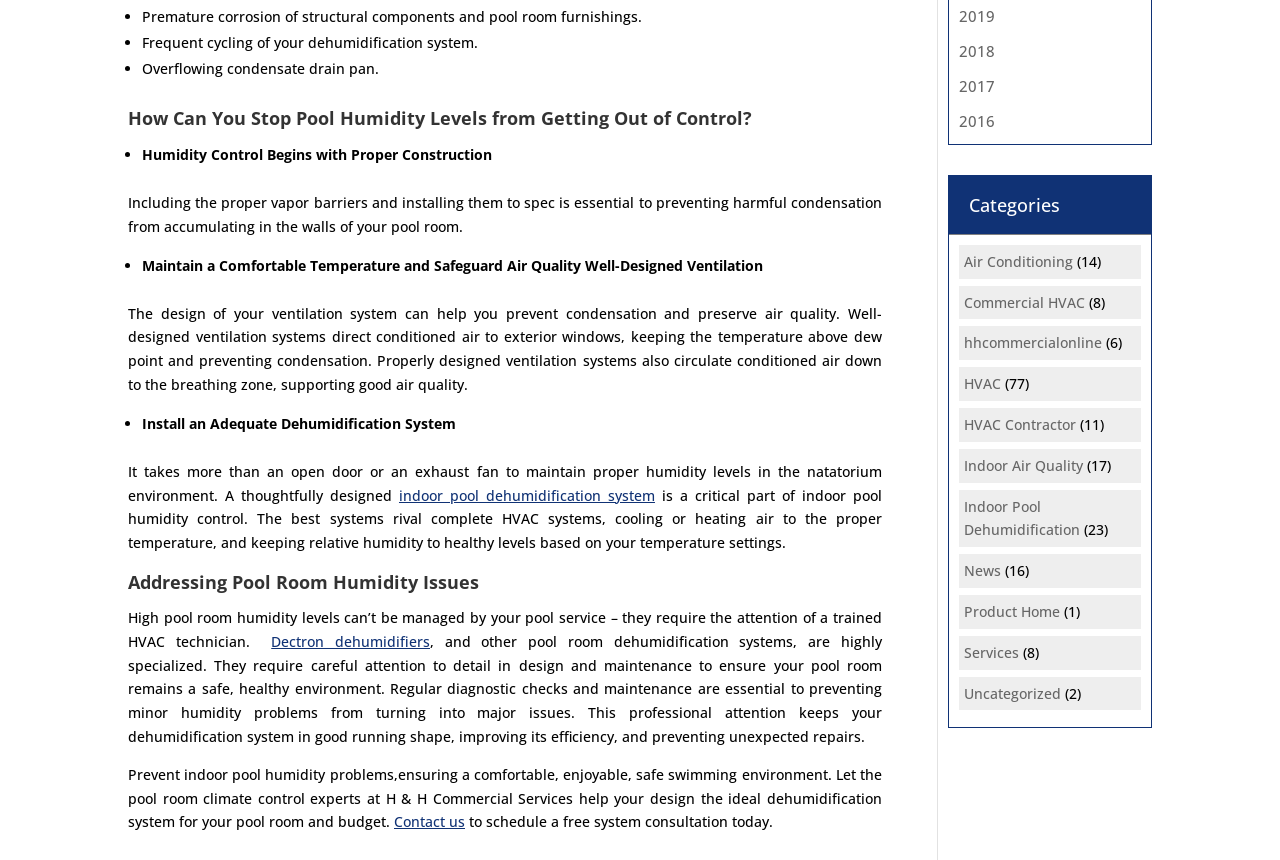Determine the bounding box coordinates for the area that should be clicked to carry out the following instruction: "Read more about addressing pool room humidity issues".

[0.1, 0.662, 0.689, 0.705]